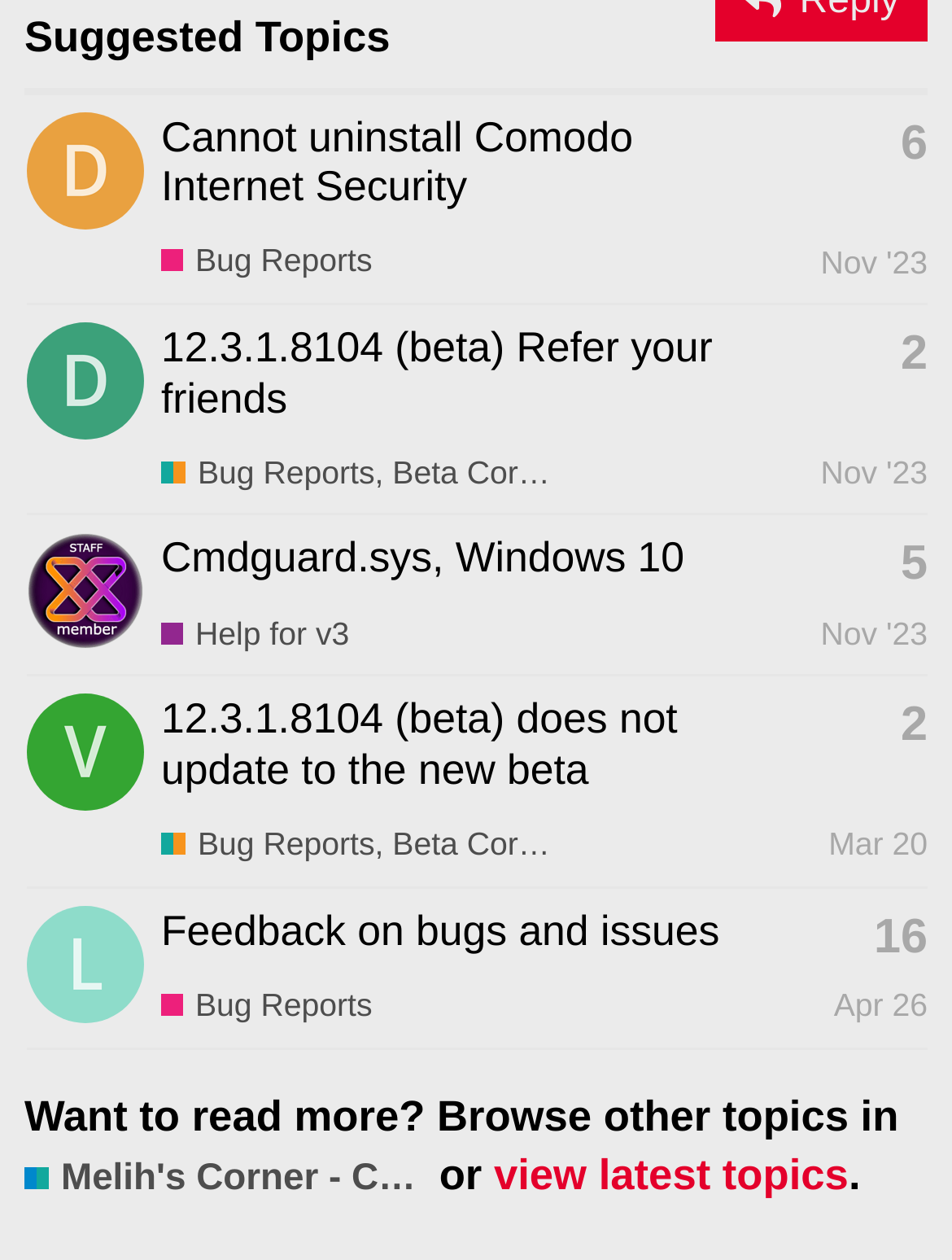How many topics are listed on this page? From the image, respond with a single word or brief phrase.

4